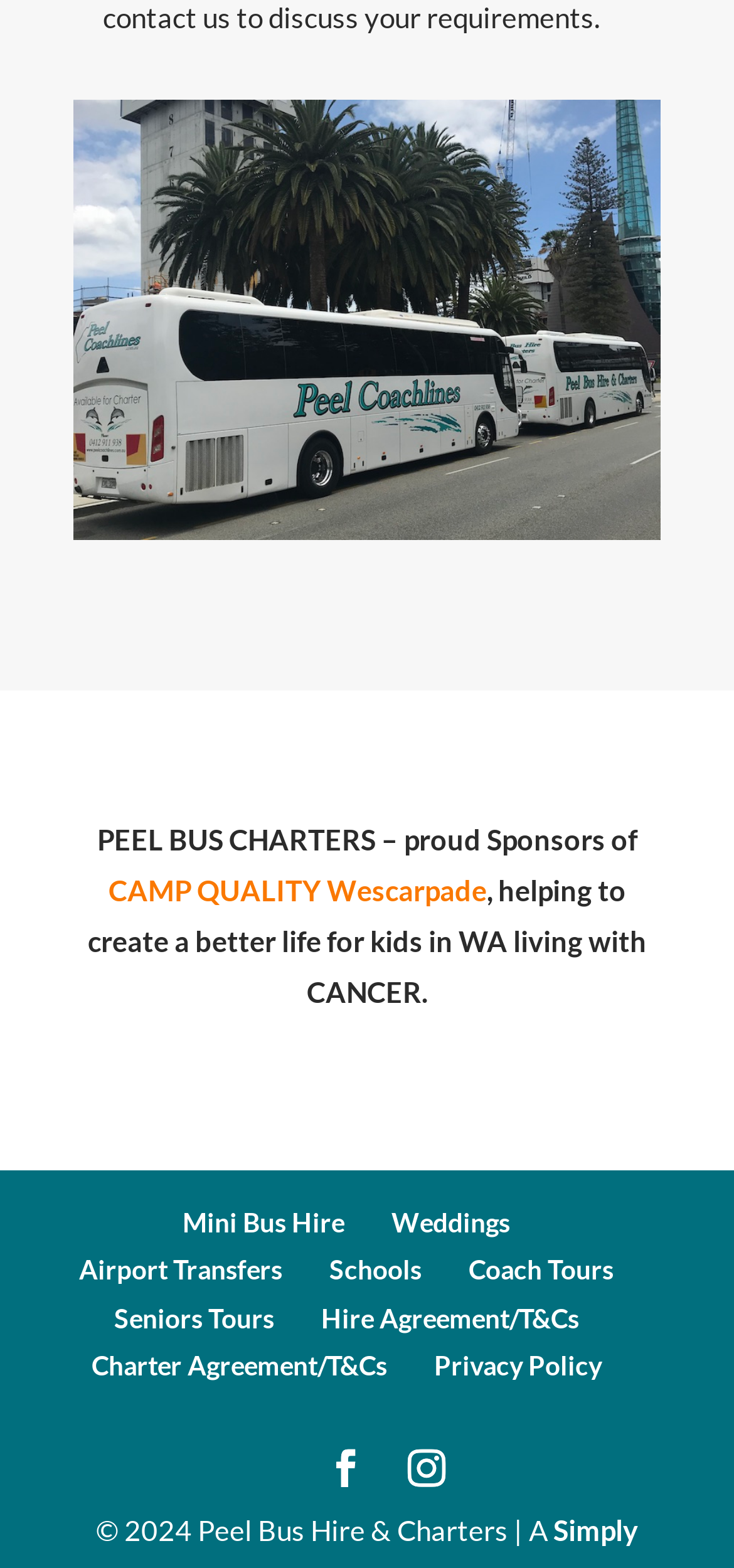Please identify the bounding box coordinates of the element that needs to be clicked to execute the following command: "Plan a Wedding transportation". Provide the bounding box using four float numbers between 0 and 1, formatted as [left, top, right, bottom].

[0.533, 0.769, 0.695, 0.79]